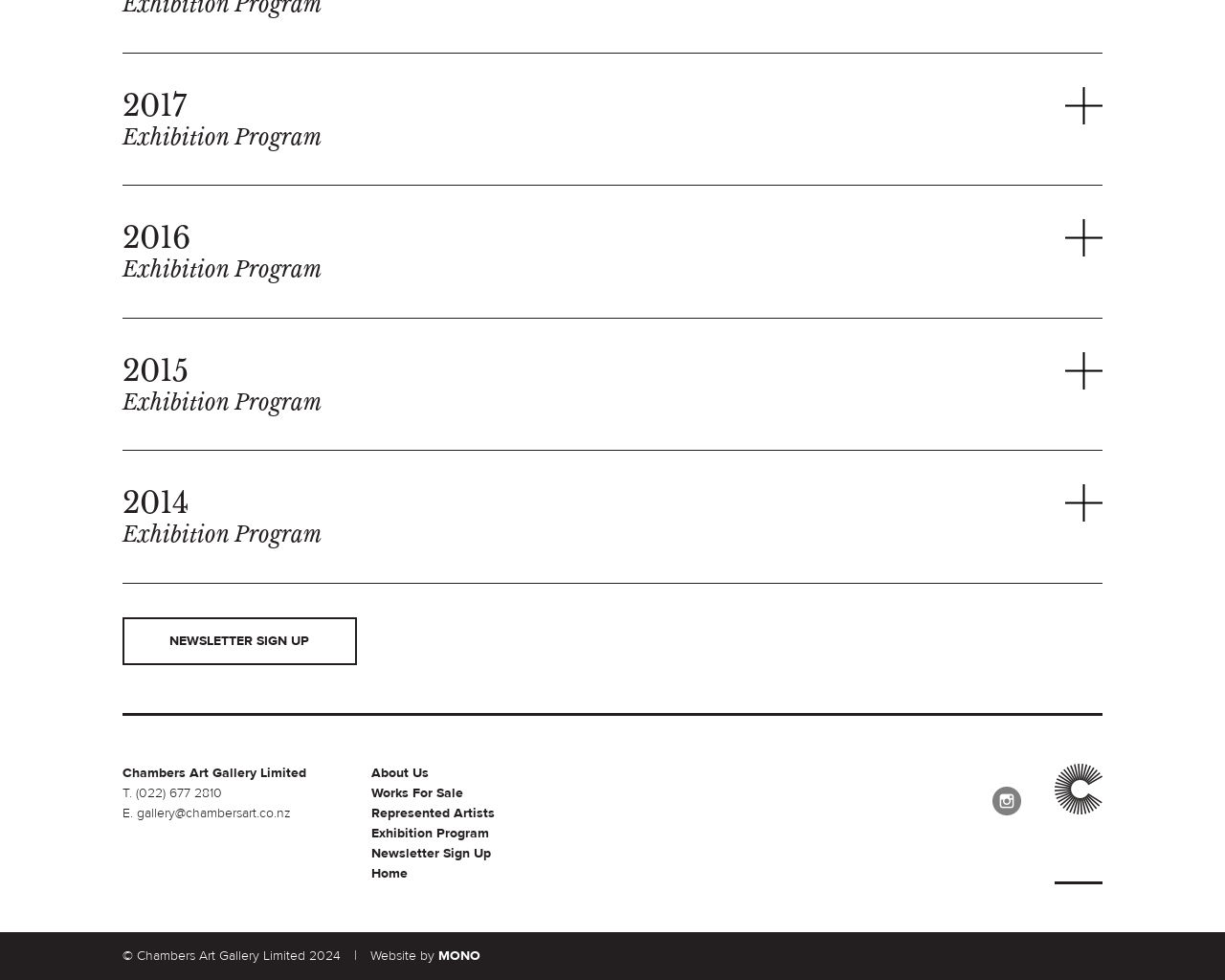Please determine the bounding box coordinates for the element that should be clicked to follow these instructions: "Check Instagram".

[0.81, 0.803, 0.834, 0.832]